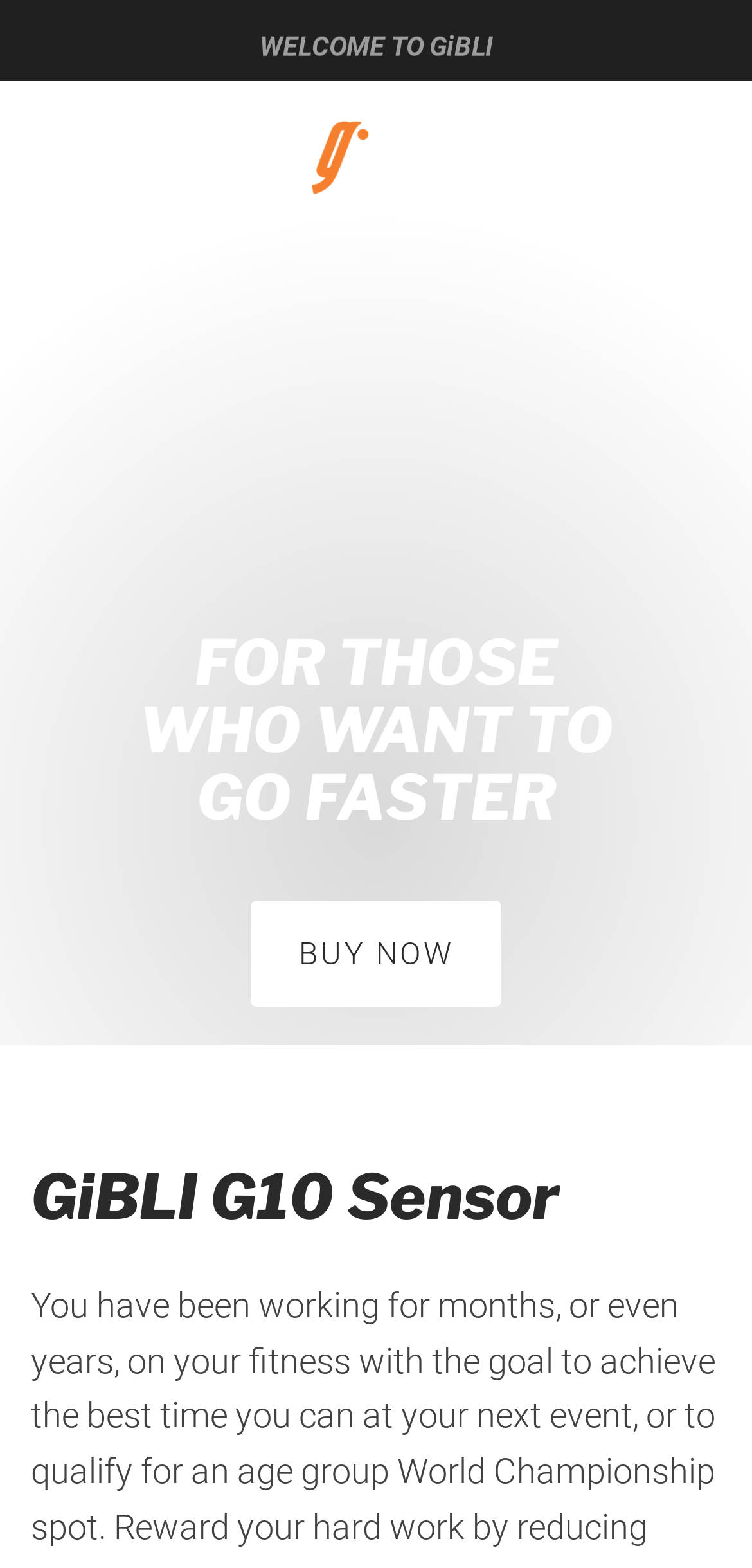What is the purpose of the 'Previous' and 'Next' buttons?
Give a one-word or short phrase answer based on the image.

Navigation